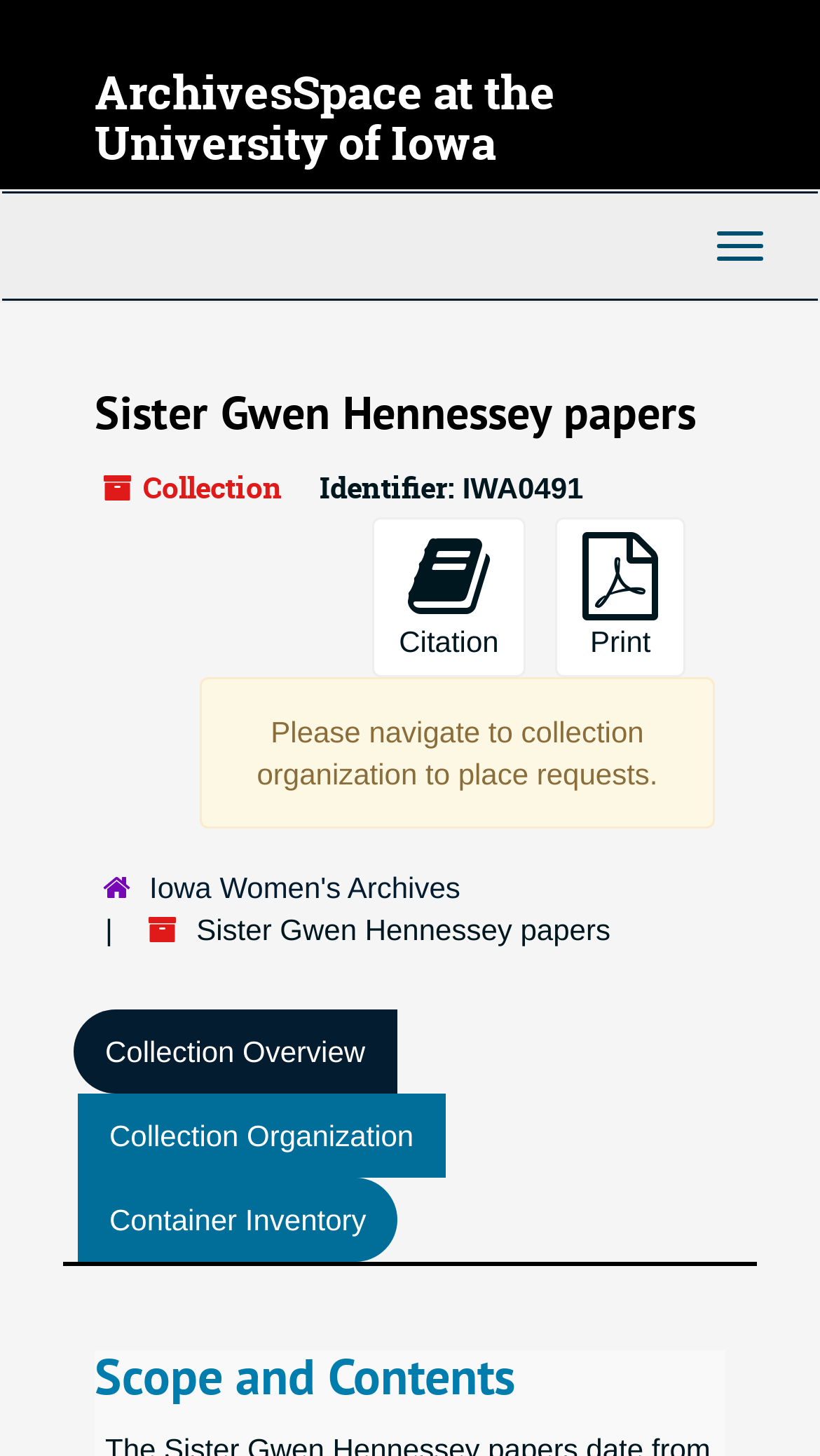Refer to the screenshot and answer the following question in detail:
What is the parent organization of the collection?

I found the answer by looking at the hierarchical navigation section, where I saw a link to 'Iowa Women's Archives' which is the parent organization of the 'Sister Gwen Hennessey papers' collection.